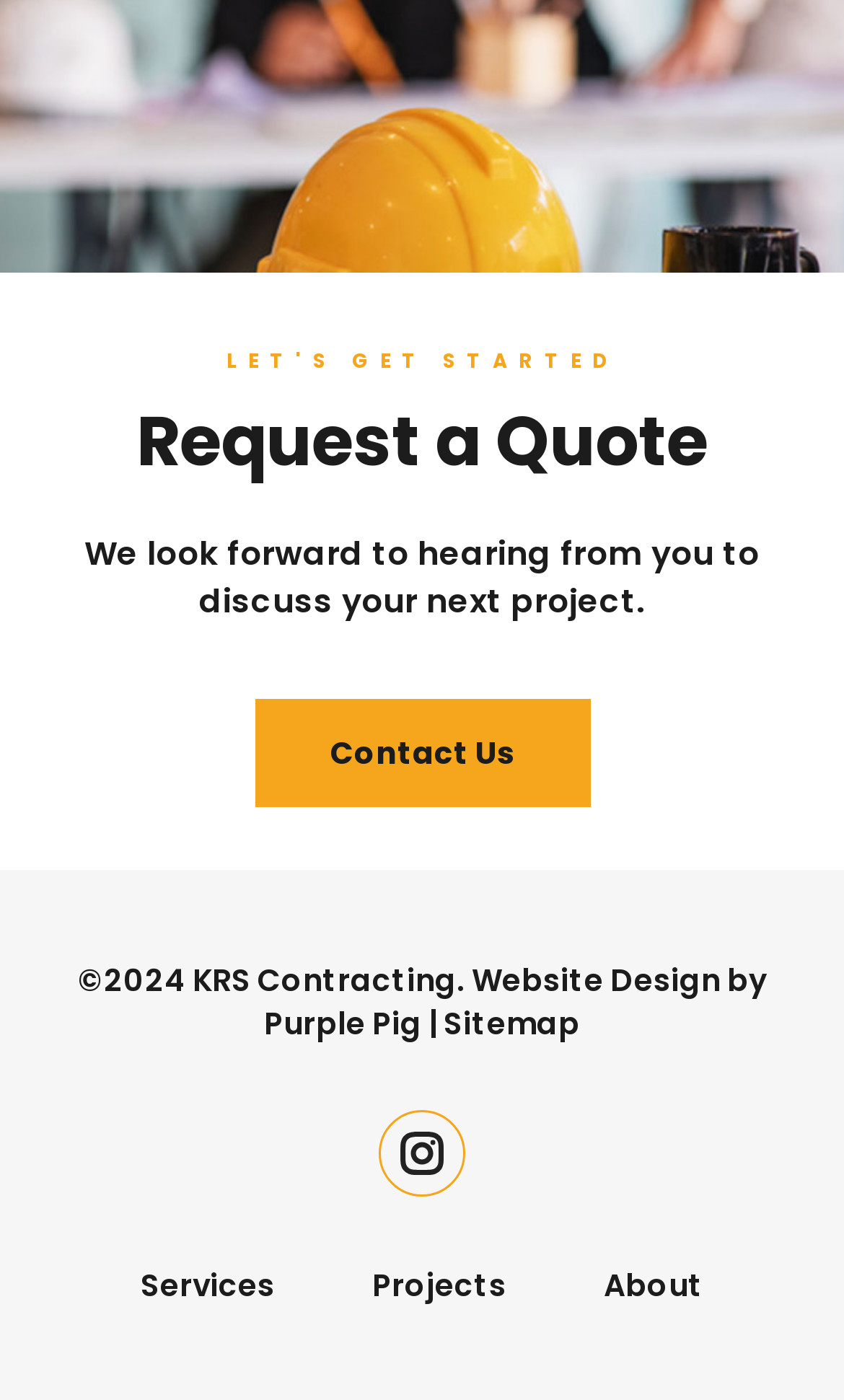Please find the bounding box coordinates (top-left x, top-left y, bottom-right x, bottom-right y) in the screenshot for the UI element described as follows: Contact Us

[0.301, 0.499, 0.699, 0.576]